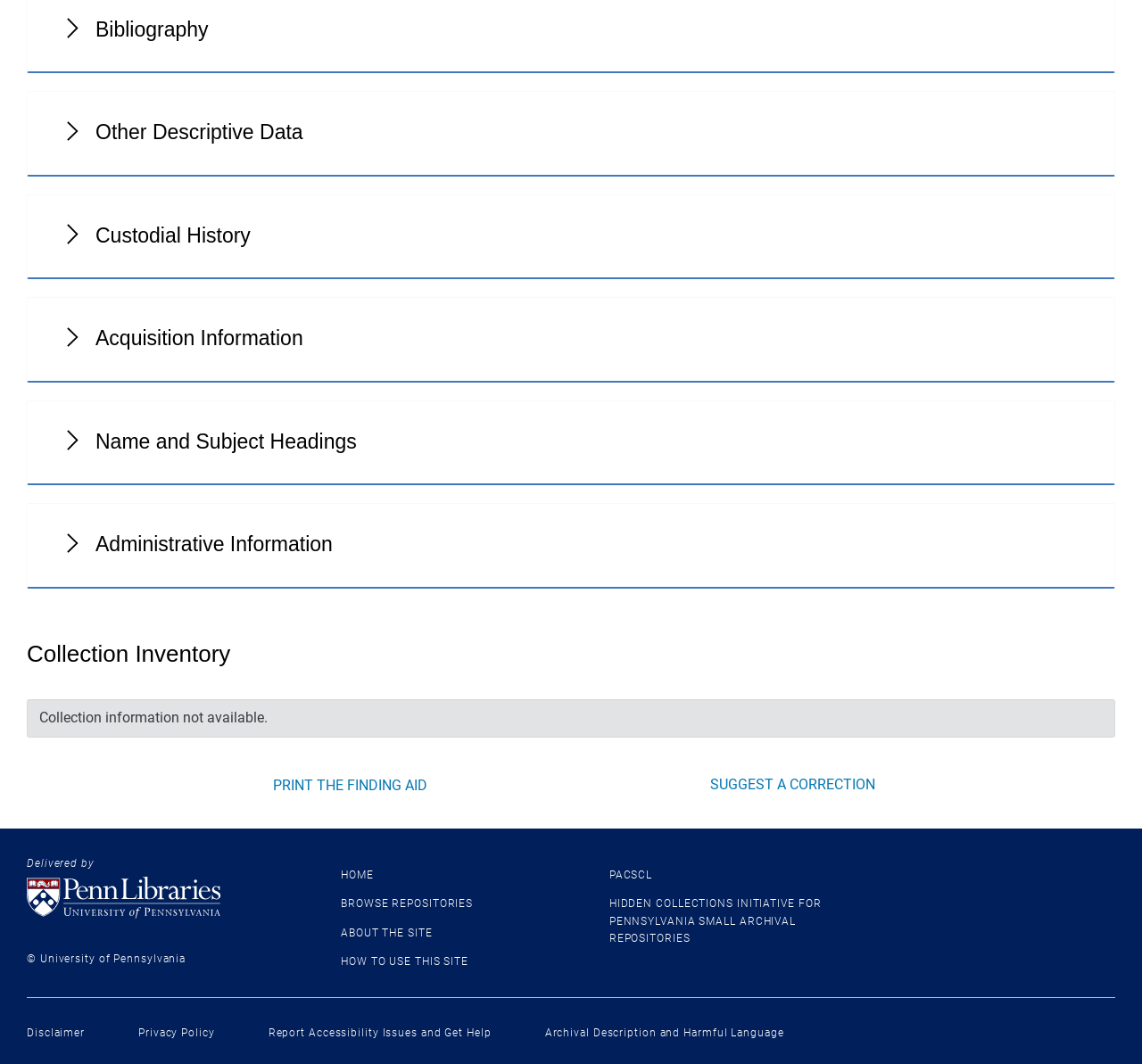Provide the bounding box coordinates of the HTML element this sentence describes: "Archival Description and Harmful Language". The bounding box coordinates consist of four float numbers between 0 and 1, i.e., [left, top, right, bottom].

[0.477, 0.965, 0.686, 0.976]